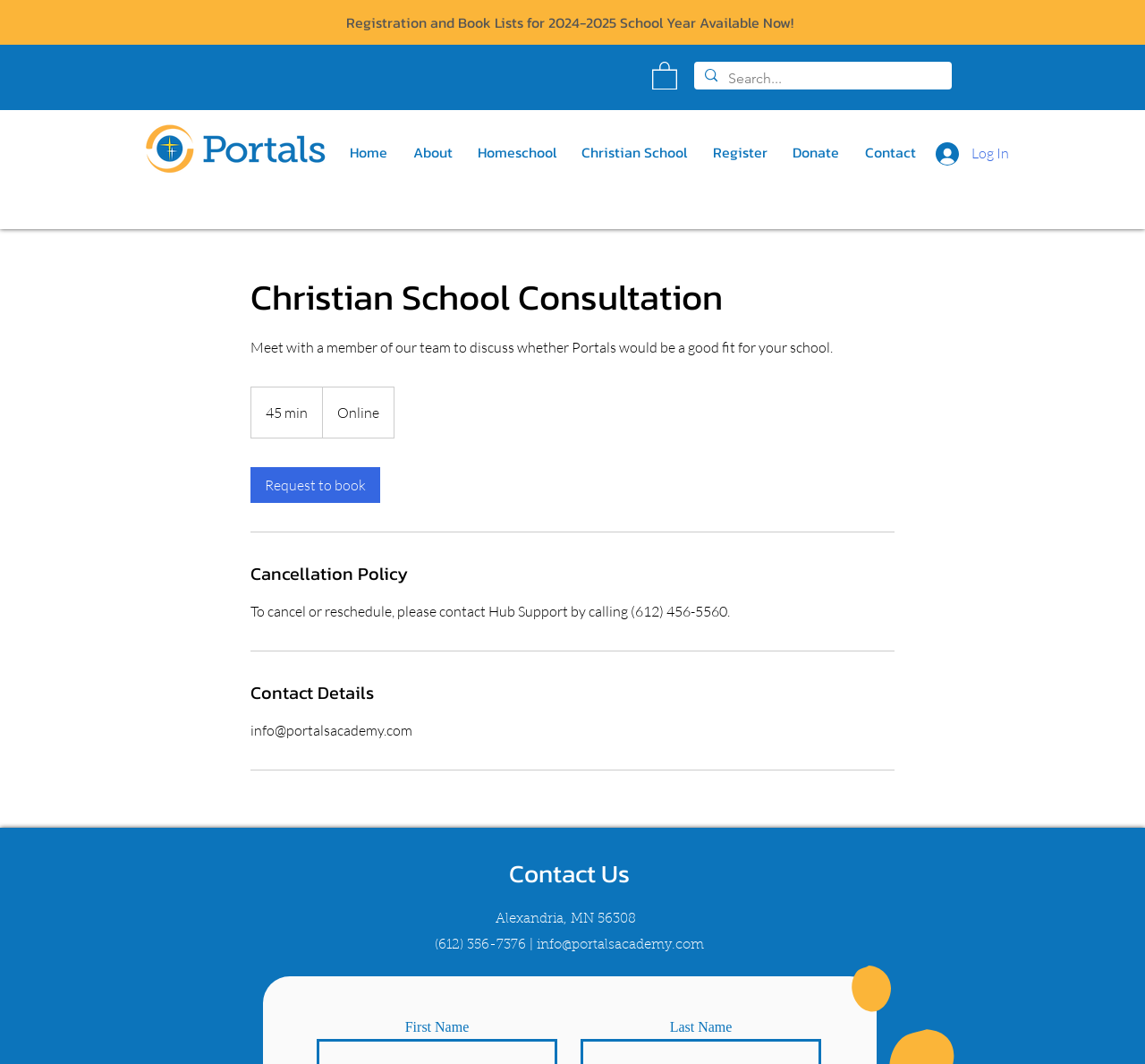Please identify the bounding box coordinates of the clickable area that will allow you to execute the instruction: "Register for the 2024-2025 school year".

[0.302, 0.011, 0.693, 0.031]